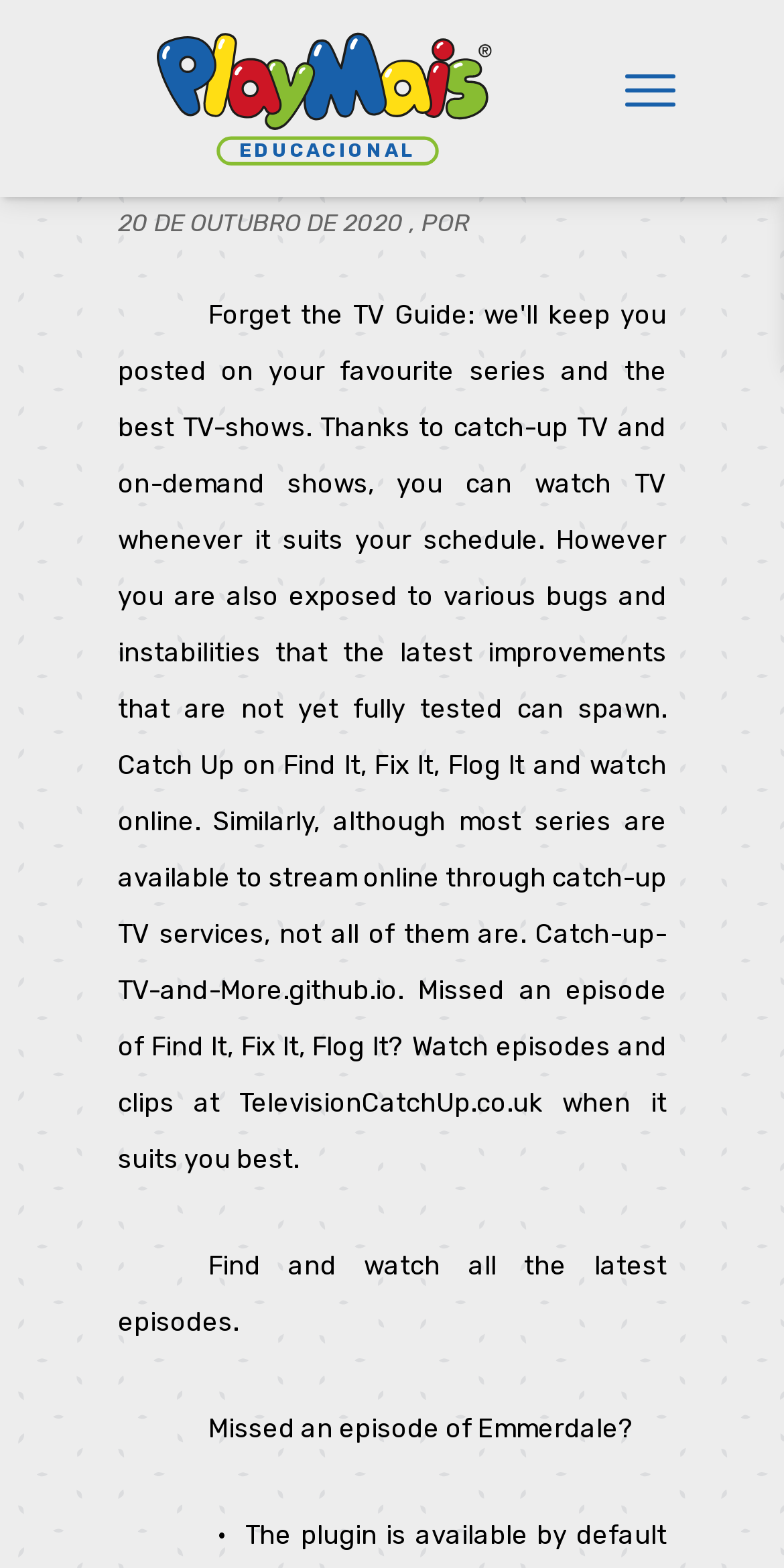What is the date mentioned on the webpage?
Analyze the screenshot and provide a detailed answer to the question.

I found the heading '20 DE OUTUBRO DE 2020, POR' on the webpage, which indicates that this date is relevant to the content being displayed.